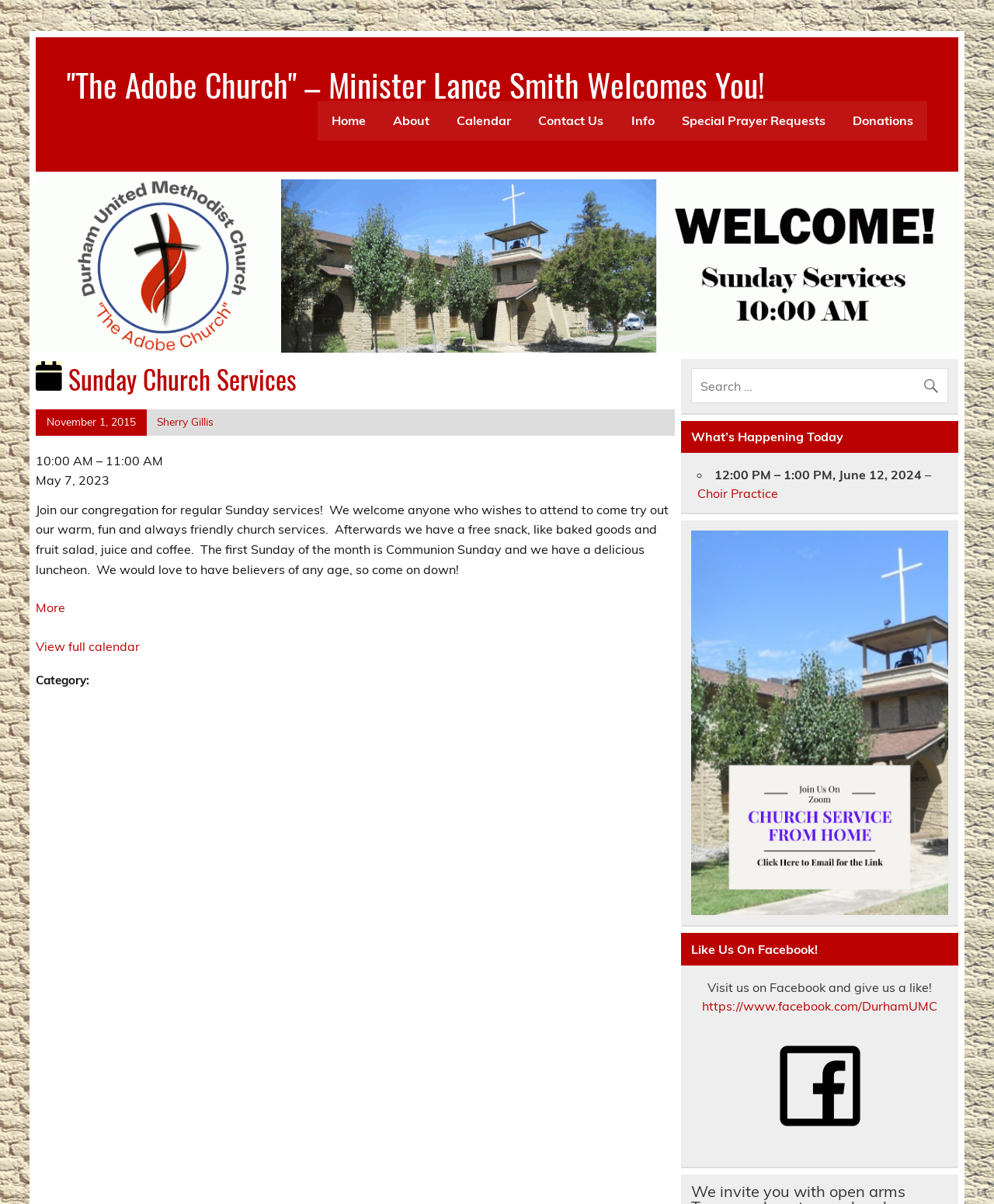Please determine the bounding box coordinates of the element's region to click for the following instruction: "Search for something".

[0.695, 0.306, 0.954, 0.335]